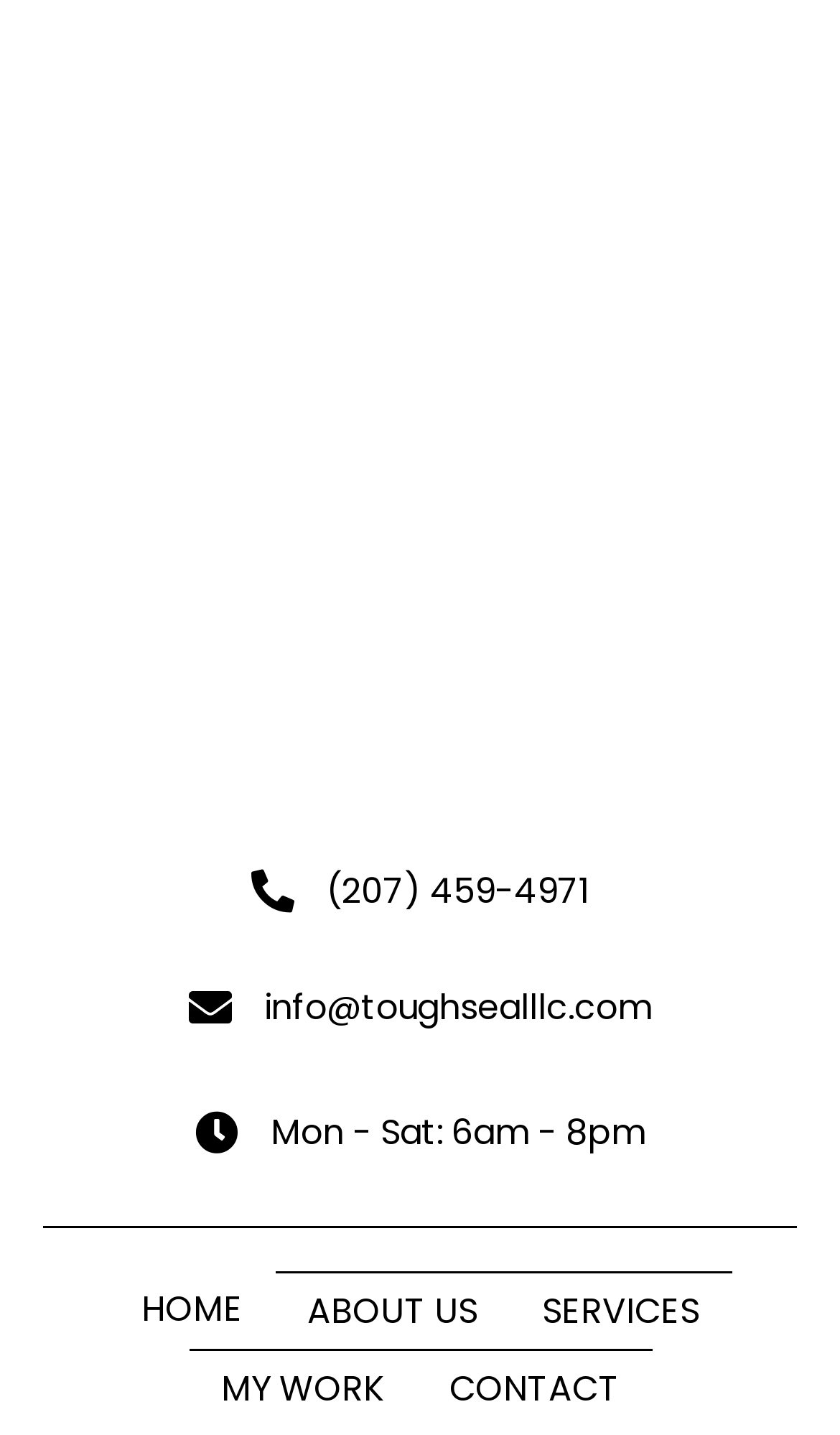Please identify the coordinates of the bounding box for the clickable region that will accomplish this instruction: "Go to the home page".

None